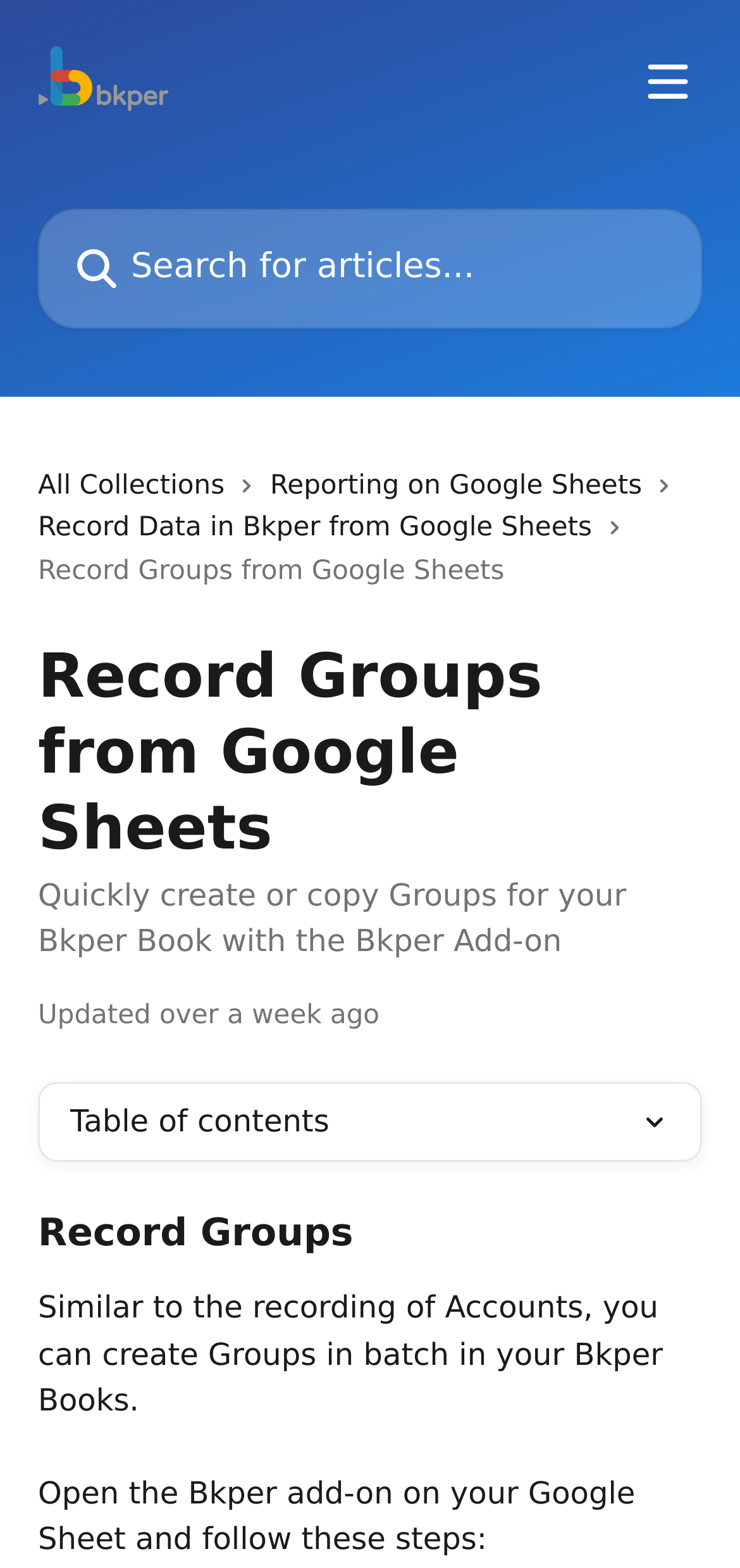Given the element description: "name="search" placeholder="Search"", predict the bounding box coordinates of this UI element. The coordinates must be four float numbers between 0 and 1, given as [left, top, right, bottom].

None